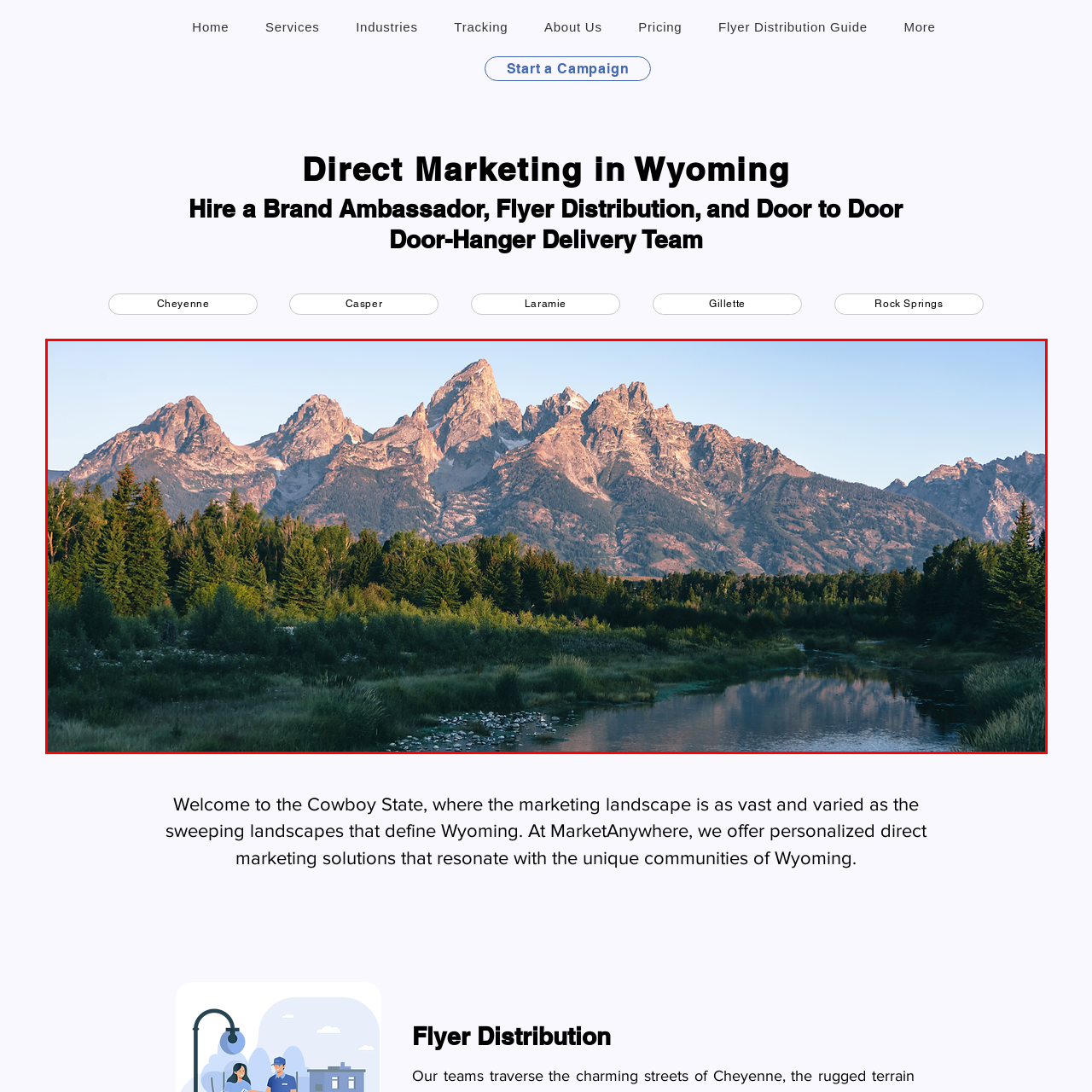Focus on the image outlined in red and offer a detailed answer to the question below, relying on the visual elements in the image:
What is reflected in the serene river?

The caption describes the serene river as reflecting the sky, which suggests that the river's calm surface is mirroring the colors and beauty of the sky above.